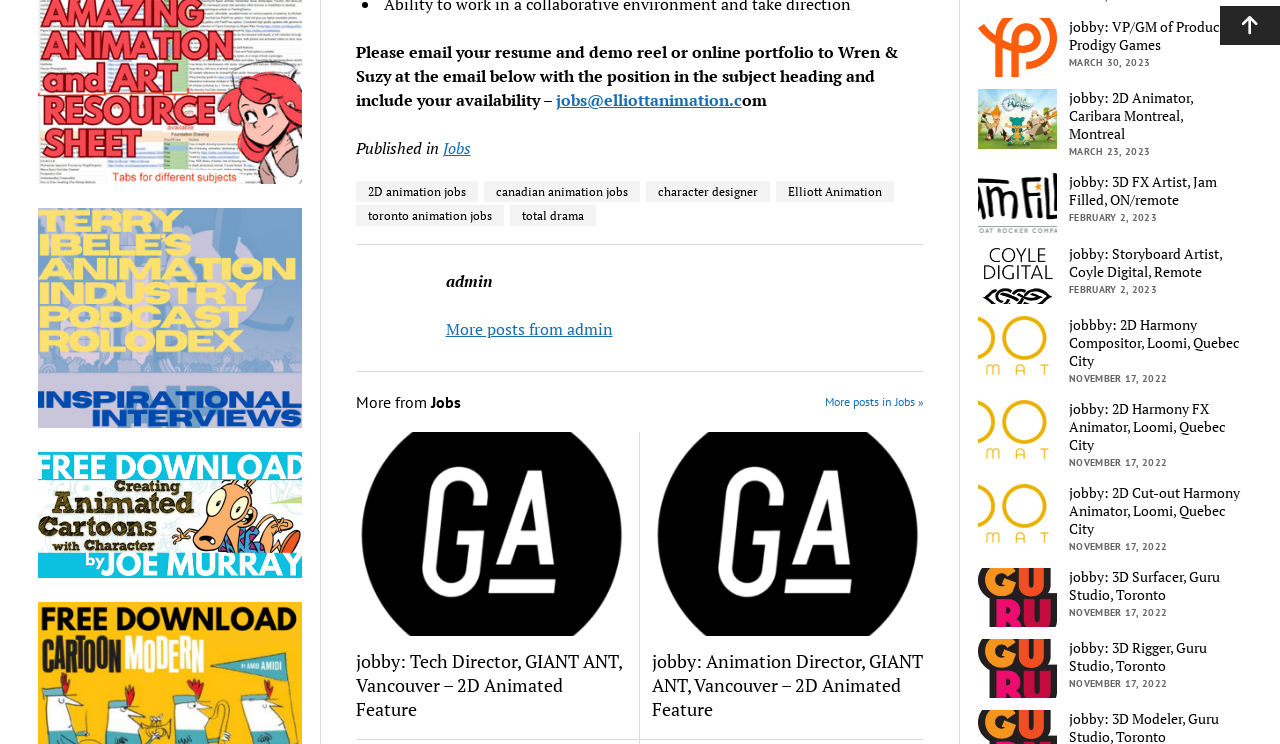Identify the bounding box coordinates for the UI element described as: "0 Items". The coordinates should be provided as four floats between 0 and 1: [left, top, right, bottom].

None